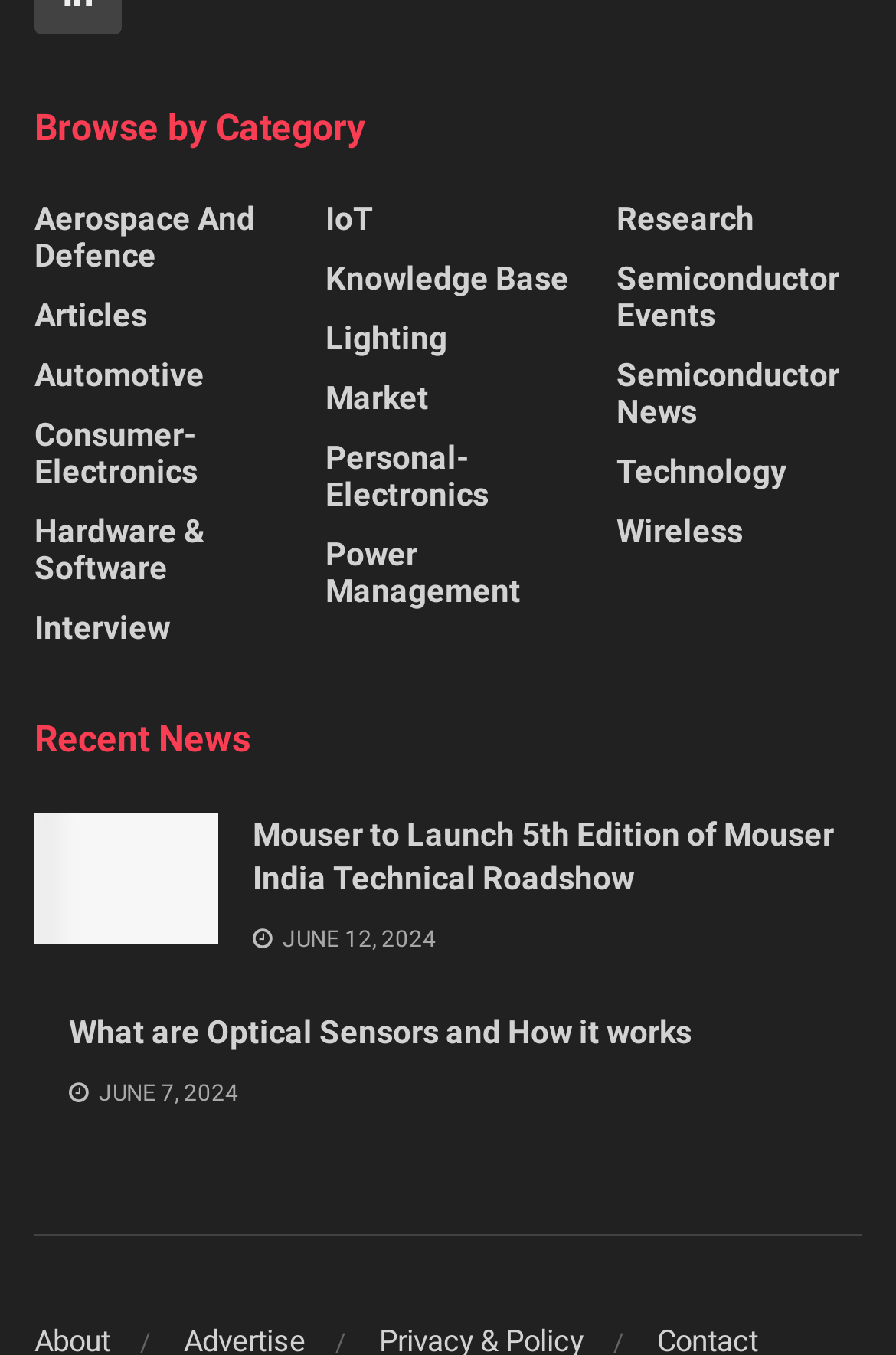Provide a single word or phrase answer to the question: 
What is the date of the news article 'What are Optical Sensors and How it works'?

JUNE 7, 2024